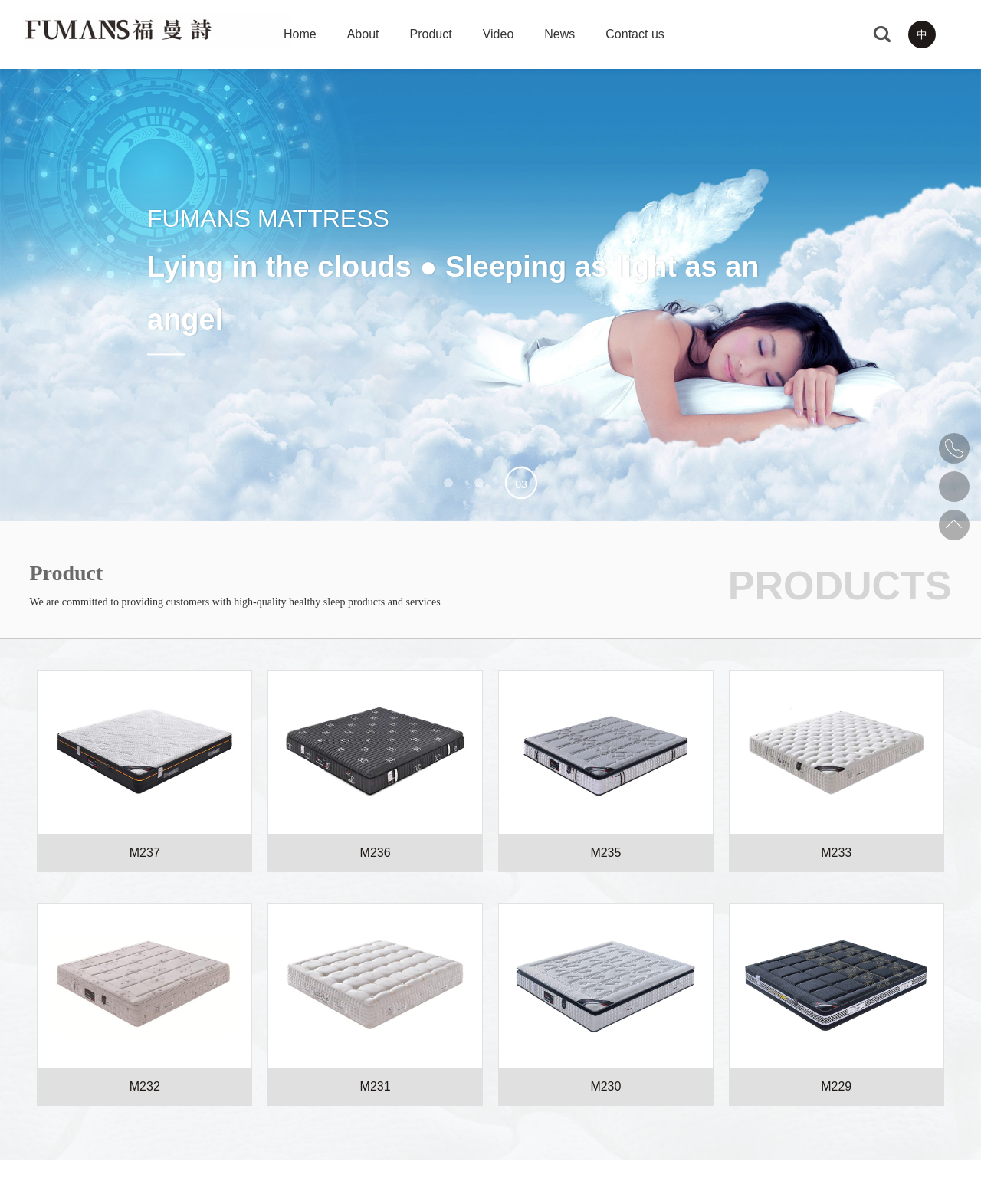Describe all significant elements and features of the webpage.

The webpage is about Foshan Fumanshi Furniture Co., Ltd., a large-scale enterprise in China that integrates R&D, design, production, and sales of furniture. 

At the top of the page, there is a heading "fumans fumans" with two identical images of "fumans" on the left side. To the right of the heading, there are six links: "Home", "About", "Product", "Video", "News", and "Contact us". 

Below the links, there is a large image with a caption "Lying in the clouds ● Sleeping as light as an angel". Underneath the image, there are three buttons labeled "01", "02", and "03" that seem to be navigation controls for a slideshow.

On the left side of the page, there is a section with a heading "FUMANS MATTRESS" and a static text "Product" above a paragraph describing the company's commitment to providing high-quality healthy sleep products and services.

On the right side of the page, there is a section with a heading "PRODUCTS" and a list of eight products, each with an image, a heading, and a link. The products are labeled "M237", "M236", "M235", "M233", "M232", "M231", "M230", and "M229".